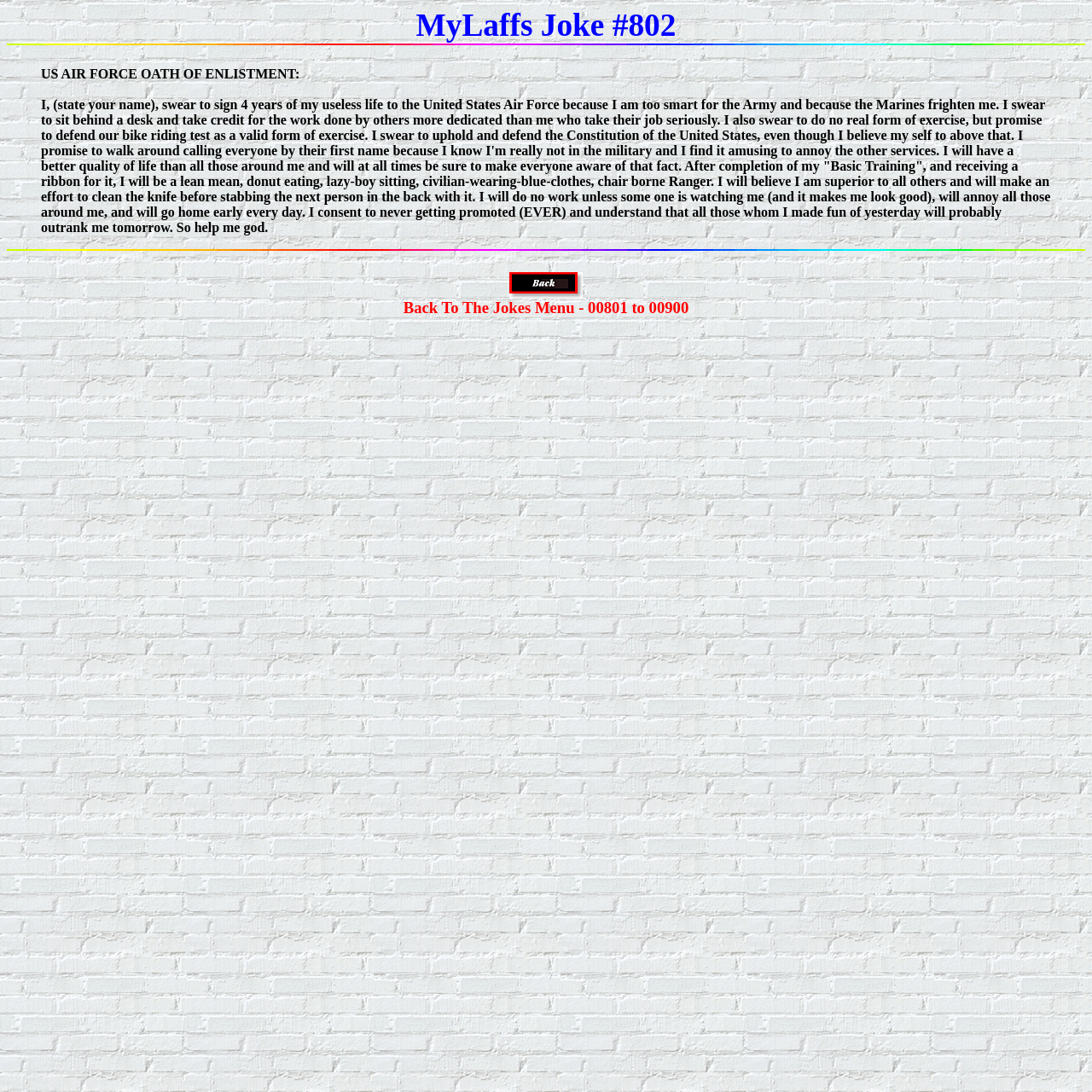What is the joke about?
Based on the image, give a concise answer in the form of a single word or short phrase.

US Air Force Oath